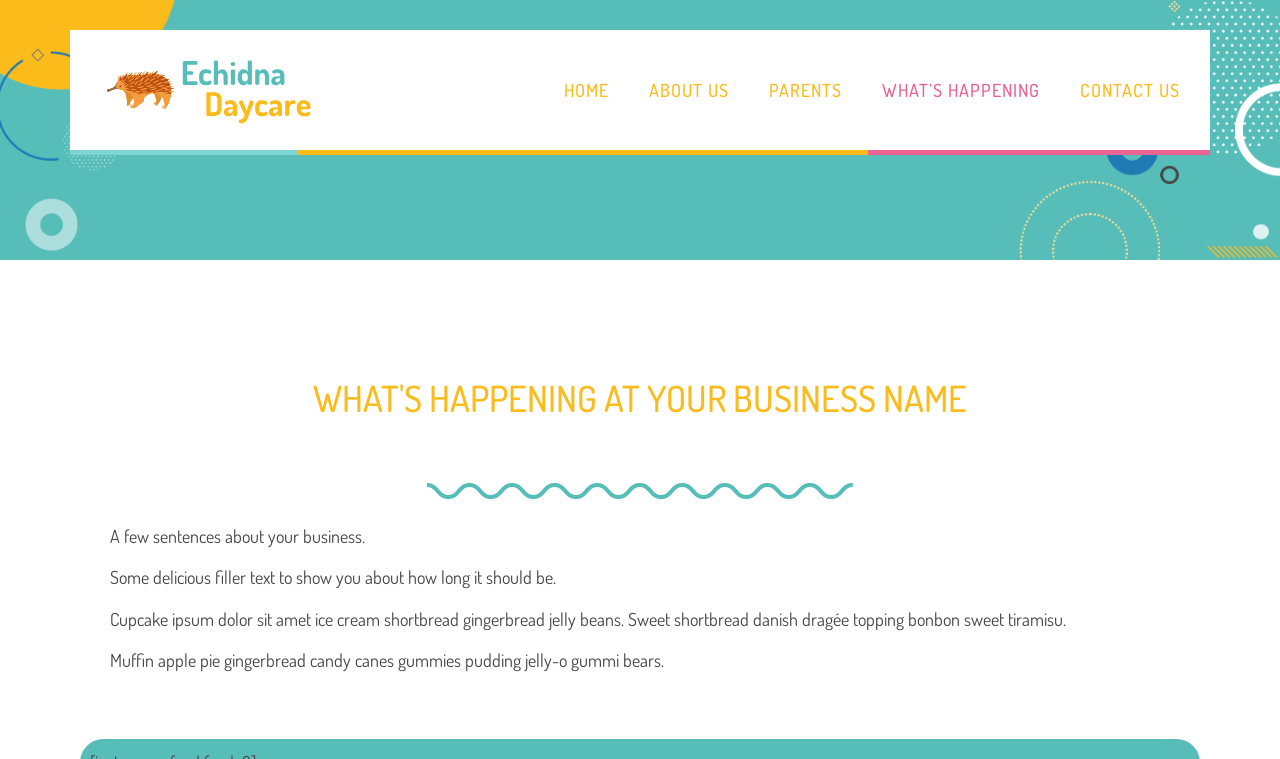What is the name of the daycare?
Look at the image and provide a short answer using one word or a phrase.

Echidna Daycare